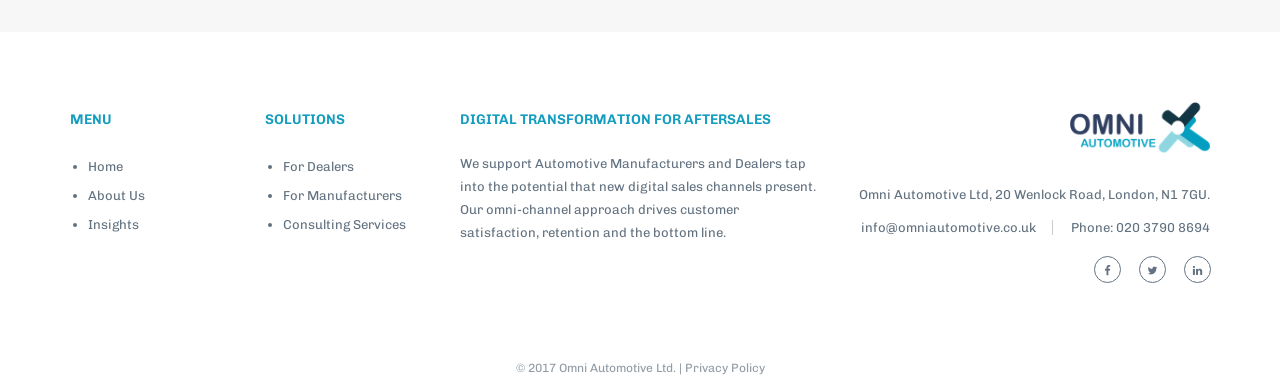Provide the bounding box coordinates of the HTML element described by the text: "Contact Us". The coordinates should be in the format [left, top, right, bottom] with values between 0 and 1.

None